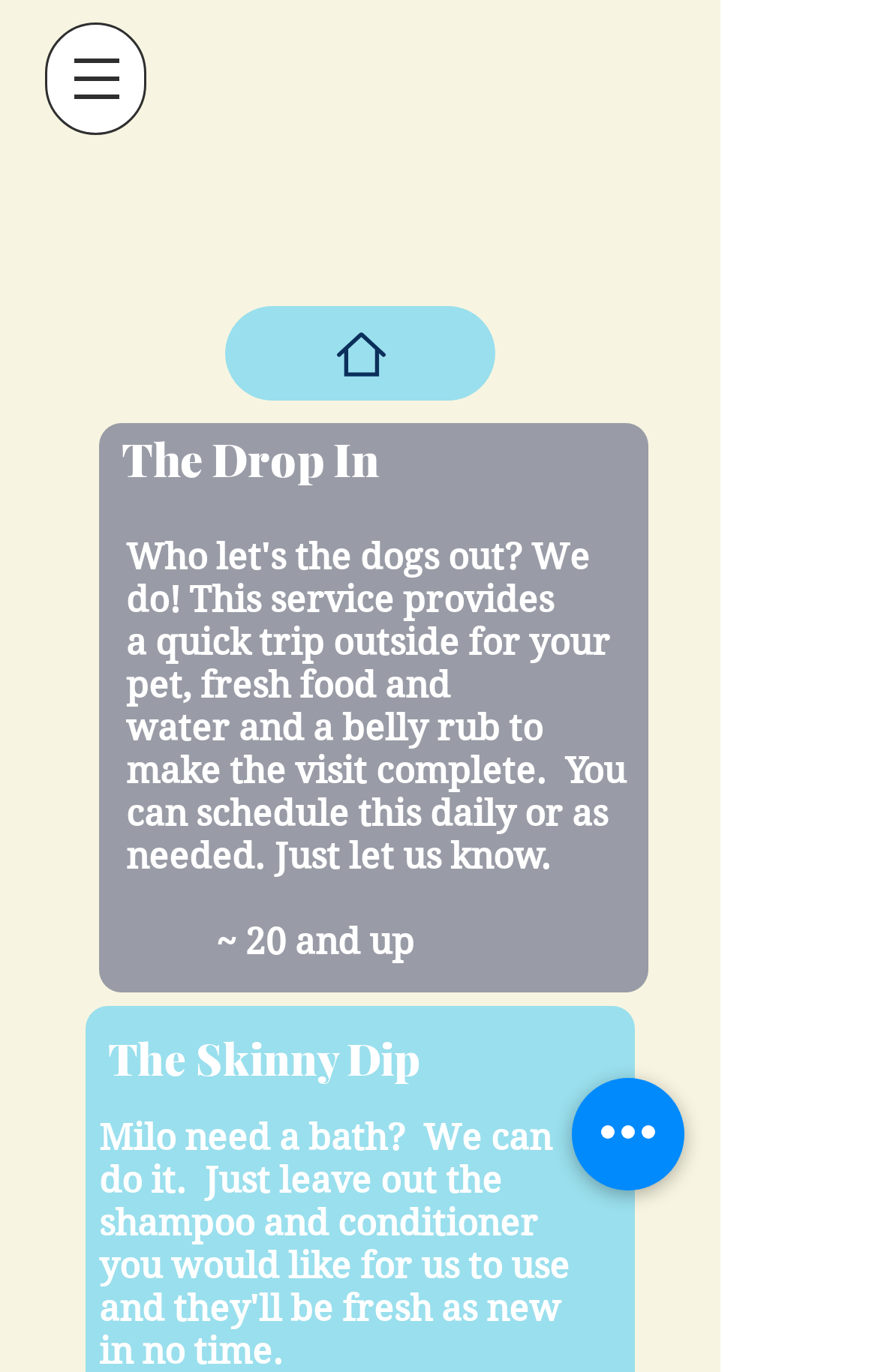Answer the question in a single word or phrase:
What is the name of the first service listed?

The Drop In